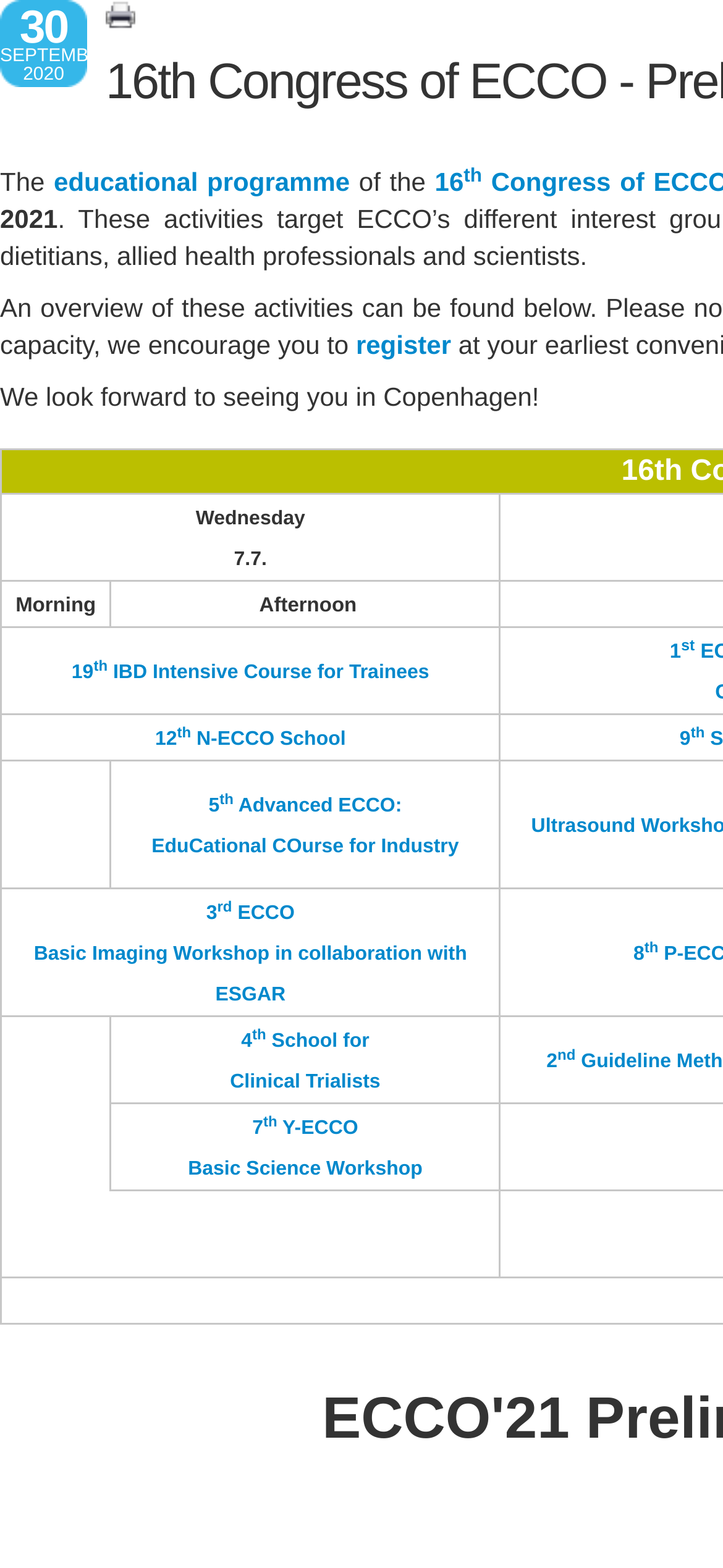Describe every aspect of the webpage in a detailed manner.

The webpage is about the 16th Congress of ECCO (European Crohn's and Colitis Organisation) and its Preliminary Educational Programme. At the top, there is a date "30 SEPTEMBER 2020" indicating the event date. 

On the left side, there is a link to register for the event. Below the date, there is a brief introduction to the educational programme, followed by a welcoming message "We look forward to seeing you in Copenhagen!".

The main content of the page is a table or grid layout, which lists various educational programmes and courses related to Inflammatory Bowel Diseases (IBD). There are 7 grid cells in total, each containing a programme title, such as "19th IBD Intensive Course for Trainees", "12th N-ECCO School", "5th Advanced ECCO: EduCational COurse for Industry", and so on. Each programme title is a link, and some of them have superscript symbols. The programmes are organized by time, with morning and afternoon sessions on Wednesday, 7th July.